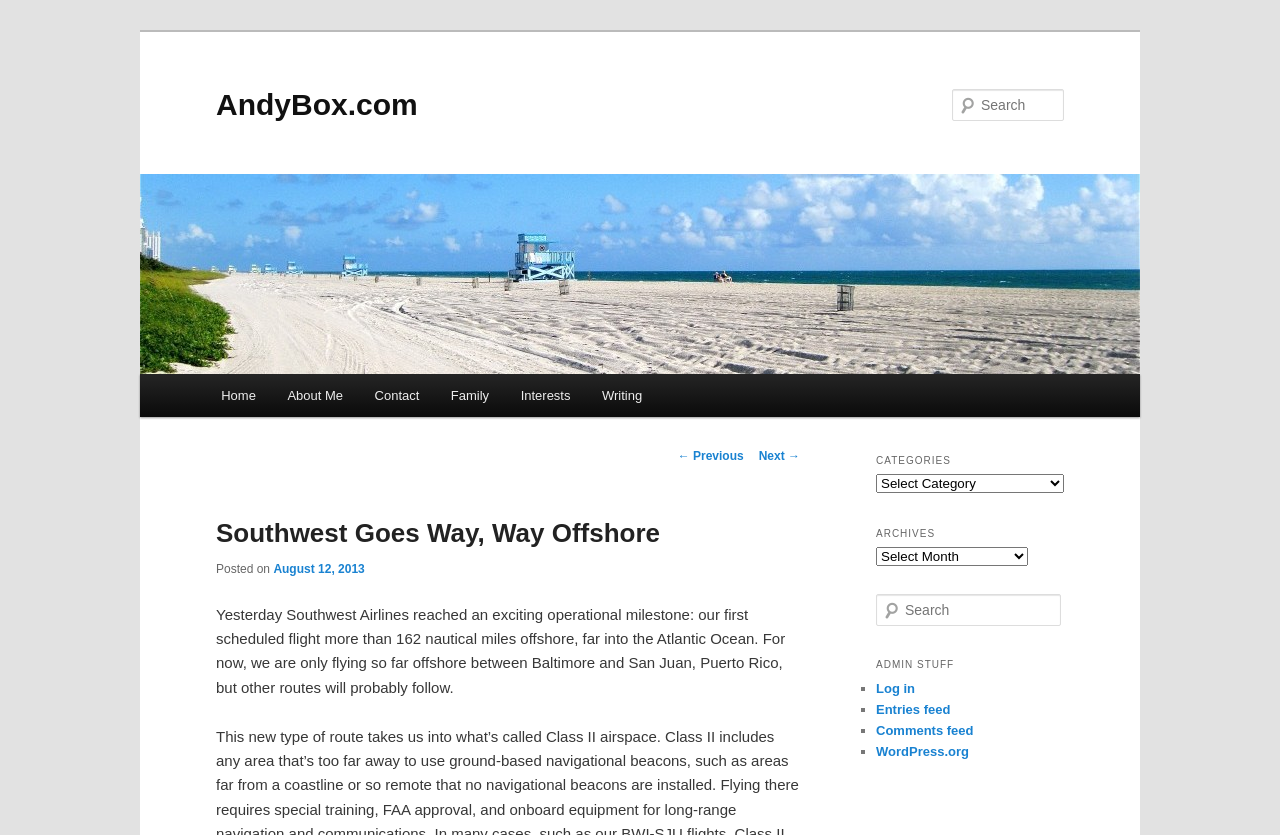What is the name of the website?
Please answer the question with a detailed response using the information from the screenshot.

The name of the website can be found in the heading element 'AndyBox.com' with bounding box coordinates [0.169, 0.038, 0.62, 0.147]. It is also mentioned in the link element 'AndyBox.com' with bounding box coordinates [0.109, 0.208, 0.891, 0.448].